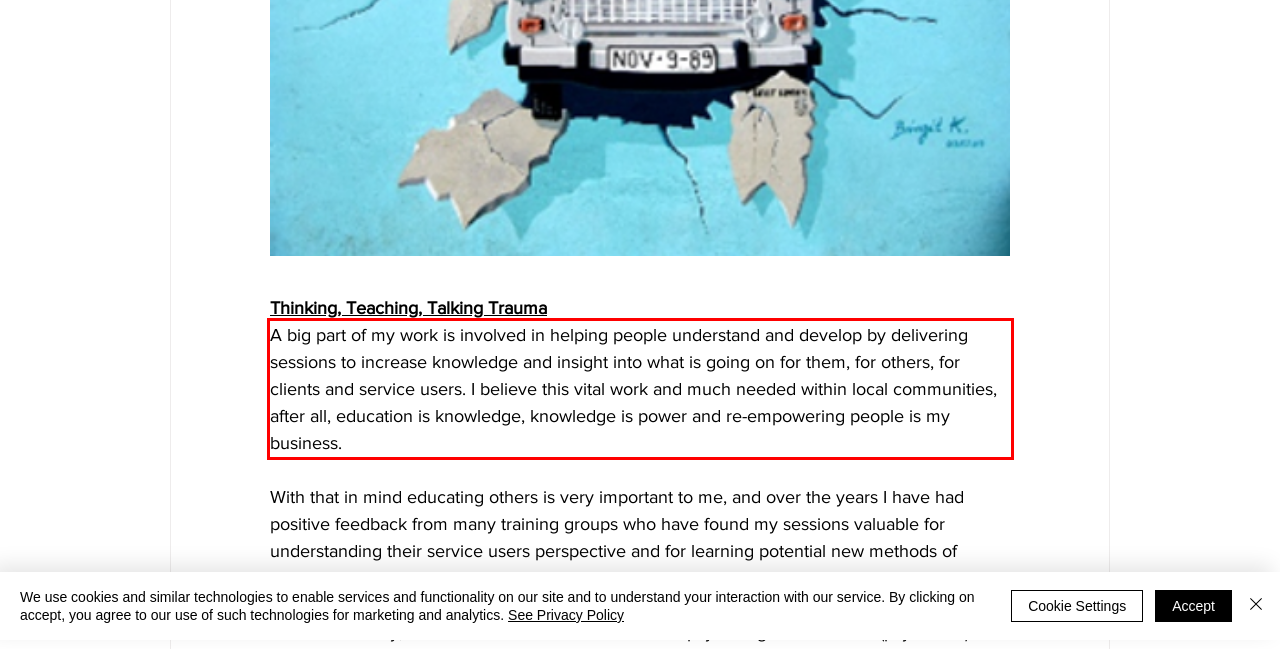View the screenshot of the webpage and identify the UI element surrounded by a red bounding box. Extract the text contained within this red bounding box.

A big part of my work is involved in helping people understand and develop by delivering sessions to increase knowledge and insight into what is going on for them, for others, for clients and service users. I believe this vital work and much needed within local communities, after all, education is knowledge, knowledge is power and re-empowering people is my business.